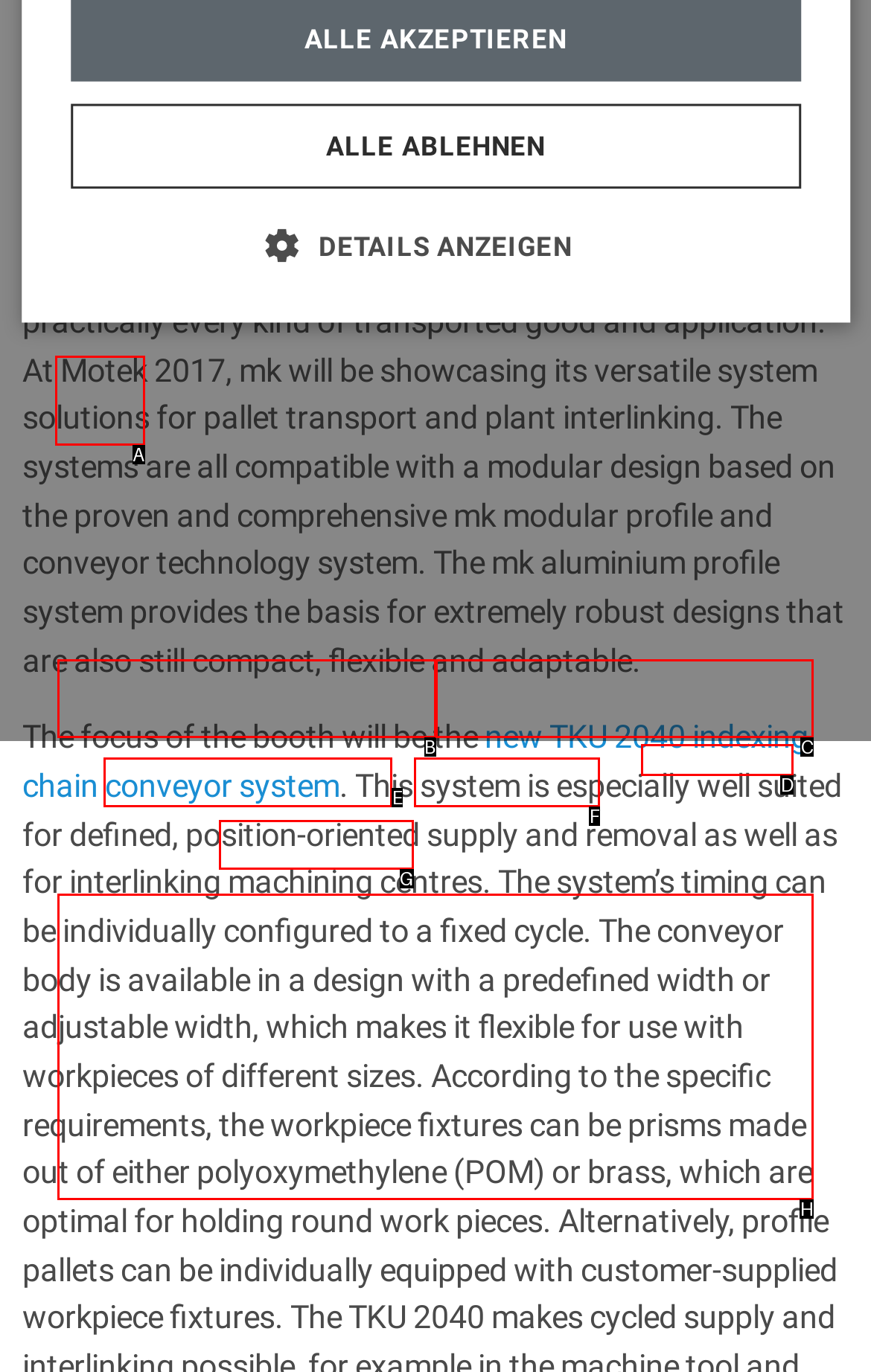Find the option that aligns with: Performance
Provide the letter of the corresponding option.

F